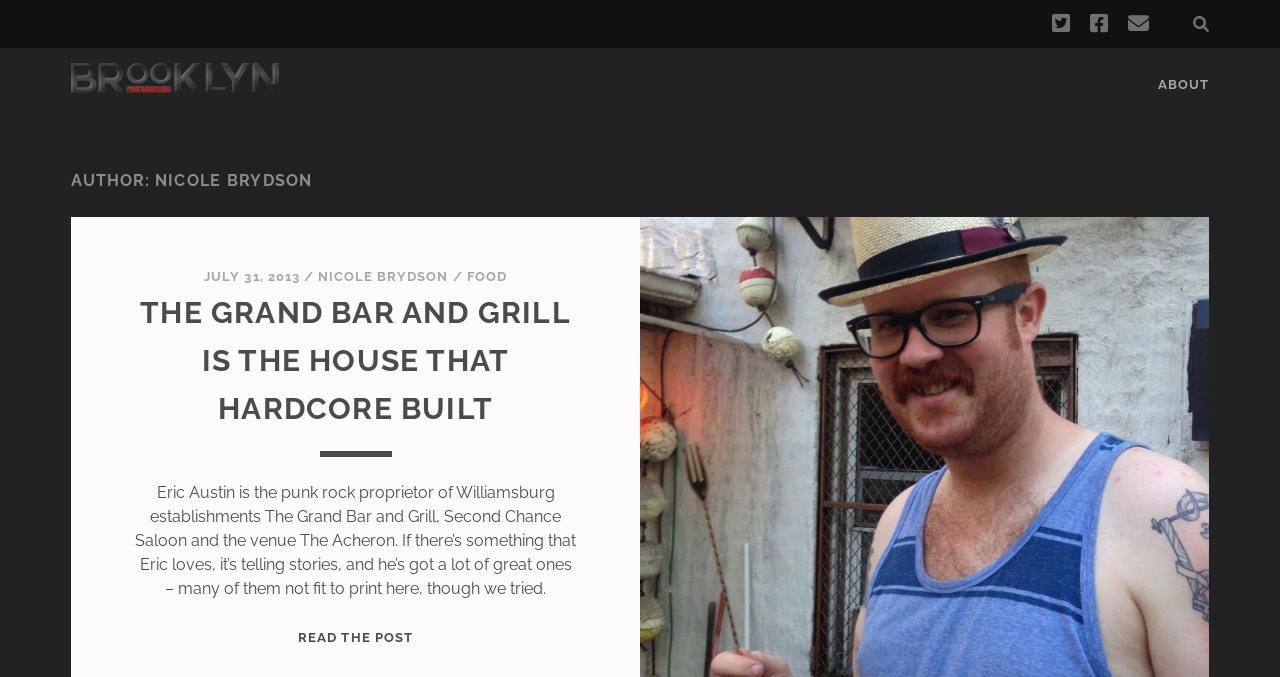Write an exhaustive caption that covers the webpage's main aspects.

This webpage is about Nicole Brydson's article "The Grand Bar and Grill is the House that Hardcore Built" in Brooklyn The Borough, Part 2. At the top right corner, there are three social media buttons: Twitter, Facebook, and Email. Below them, there is a link to "BROOKLYN THE BOROUGH" with an image of Brooklyn The Borough. 

On the top left, there is a button with an icon. Below it, there is a link to "ABOUT". The author's name, Nicole Brydson, is displayed prominently in a heading. The date "JULY 31, 2013" is written next to a slash, followed by a link to the author's name. There are also links to categories, including "FOOD".

The main content of the webpage is an article with a heading "THE GRAND BAR AND GRILL IS THE HOUSE THAT HARDCORE BUILT". The article is about Eric Austin, the owner of several establishments in Williamsburg, including The Grand Bar and Grill, Second Chance Saloon, and The Acheron. The article describes Eric's love for storytelling and shares some of his stories. At the end of the article, there is a link to "READ THE POST THE GRAND BAR AND GRILL IS THE HOUSE THAT HARDCORE BUILT".